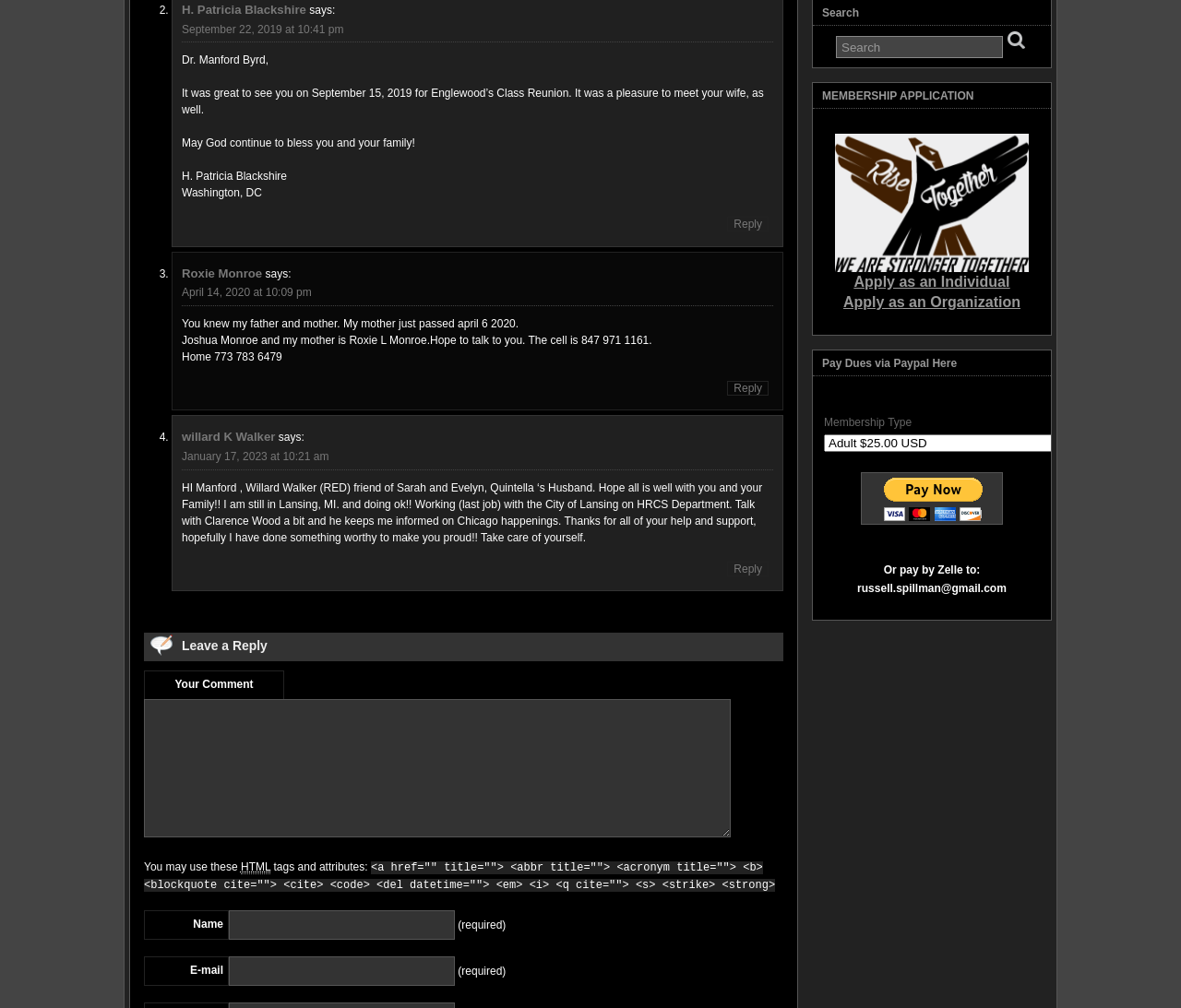What is the alternative payment method to PayPal?
Examine the image closely and answer the question with as much detail as possible.

The webpage provides an option to pay via PayPal, and also mentions 'Or pay by Zelle to: russell.spillman@gmail.com', indicating that Zelle is an alternative payment method to PayPal.